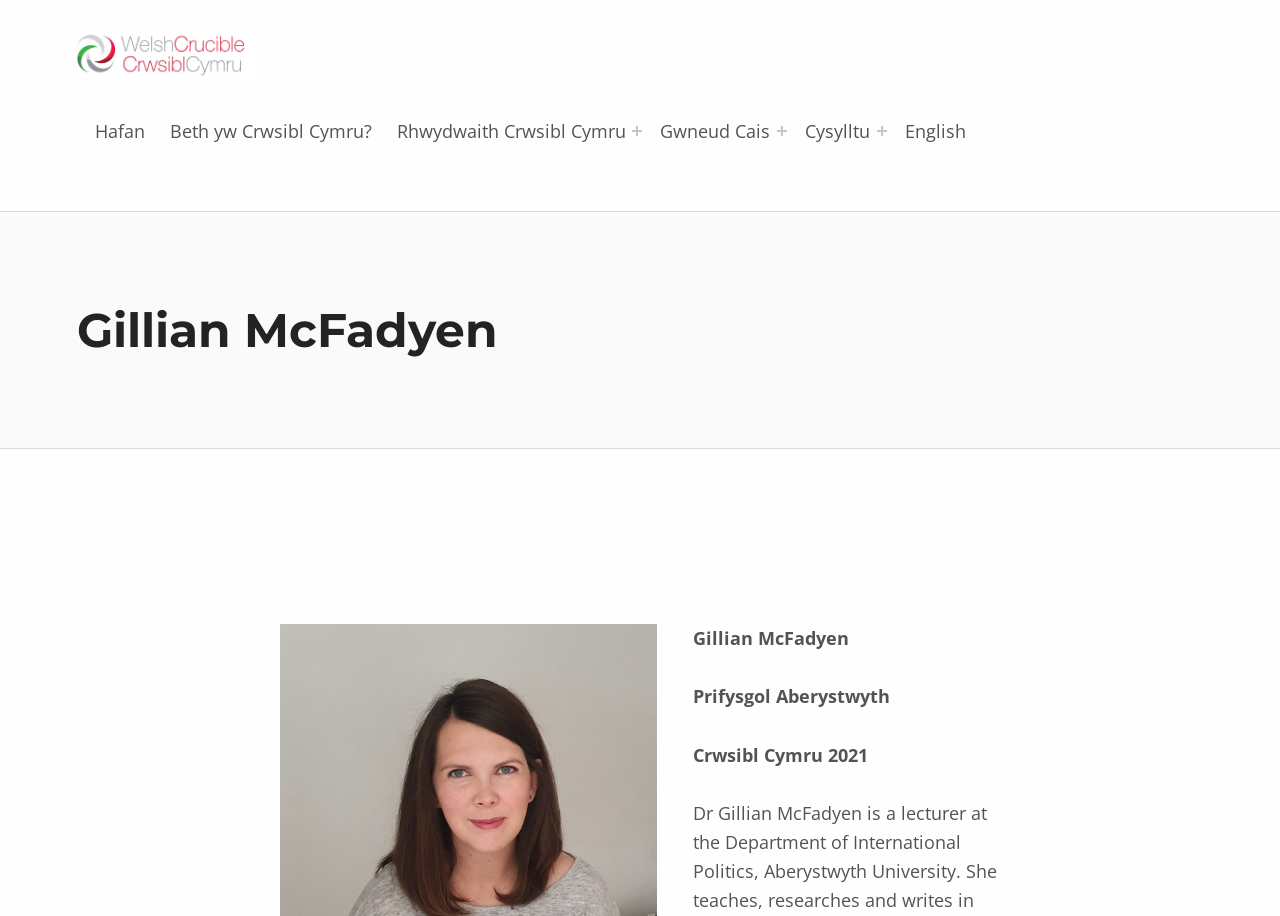Locate the UI element described as follows: "Facebook". Return the bounding box coordinates as four float numbers between 0 and 1 in the order [left, top, right, bottom].

None